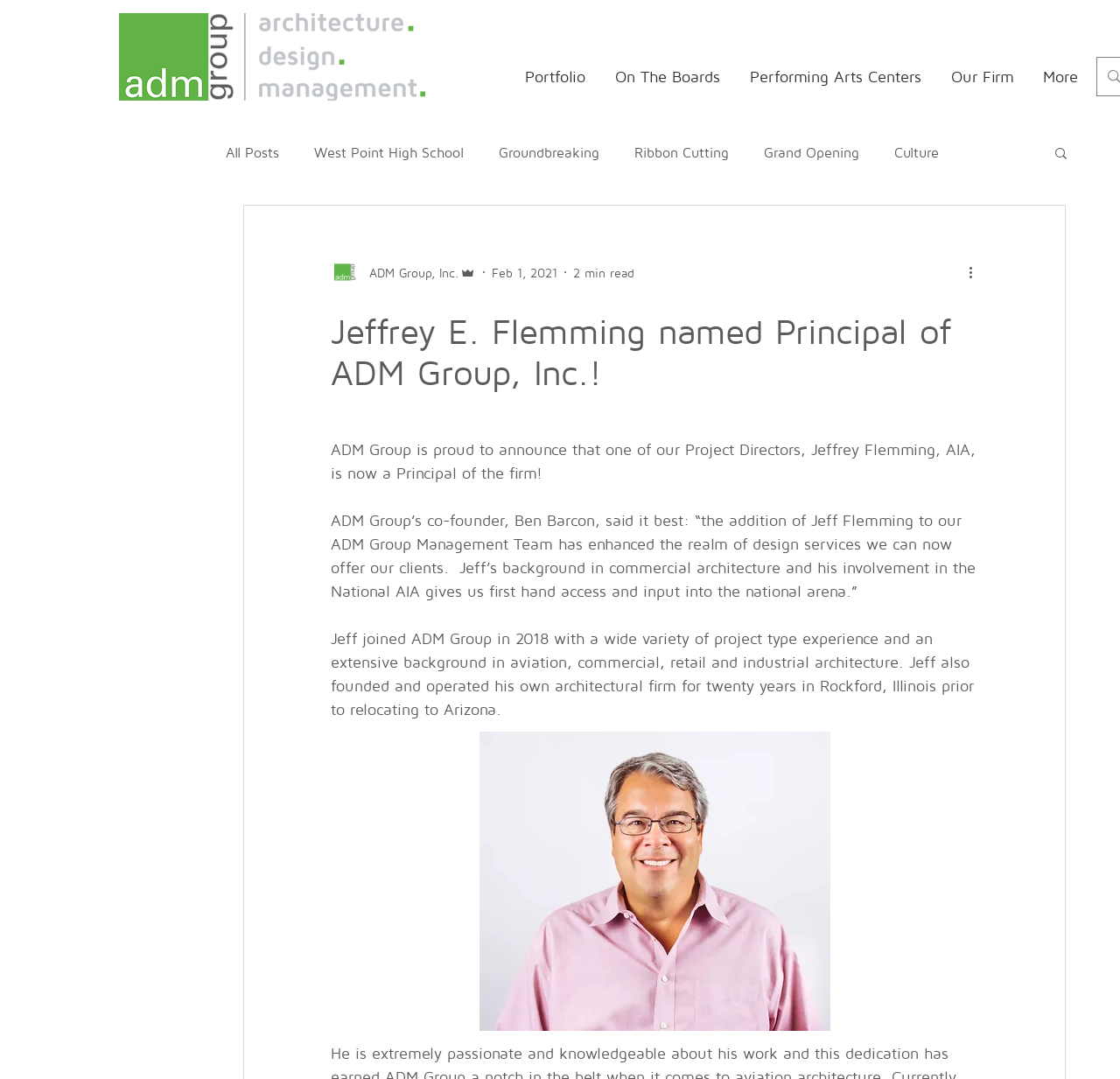Pinpoint the bounding box coordinates of the clickable element to carry out the following instruction: "Click the 'Portfolio' link."

[0.457, 0.051, 0.538, 0.092]